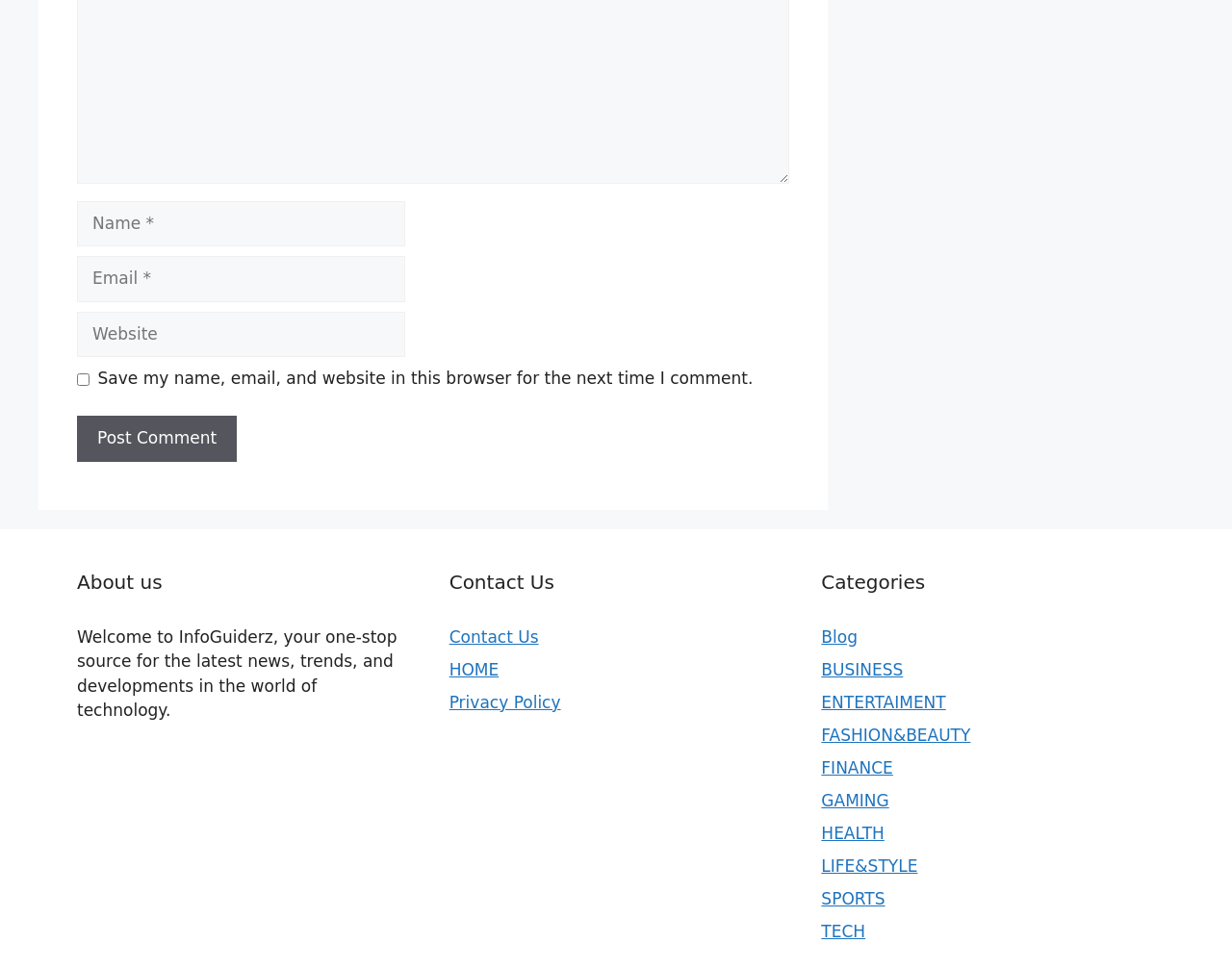Please identify the bounding box coordinates of the element I should click to complete this instruction: 'Enter your name'. The coordinates should be given as four float numbers between 0 and 1, like this: [left, top, right, bottom].

[0.062, 0.207, 0.329, 0.254]